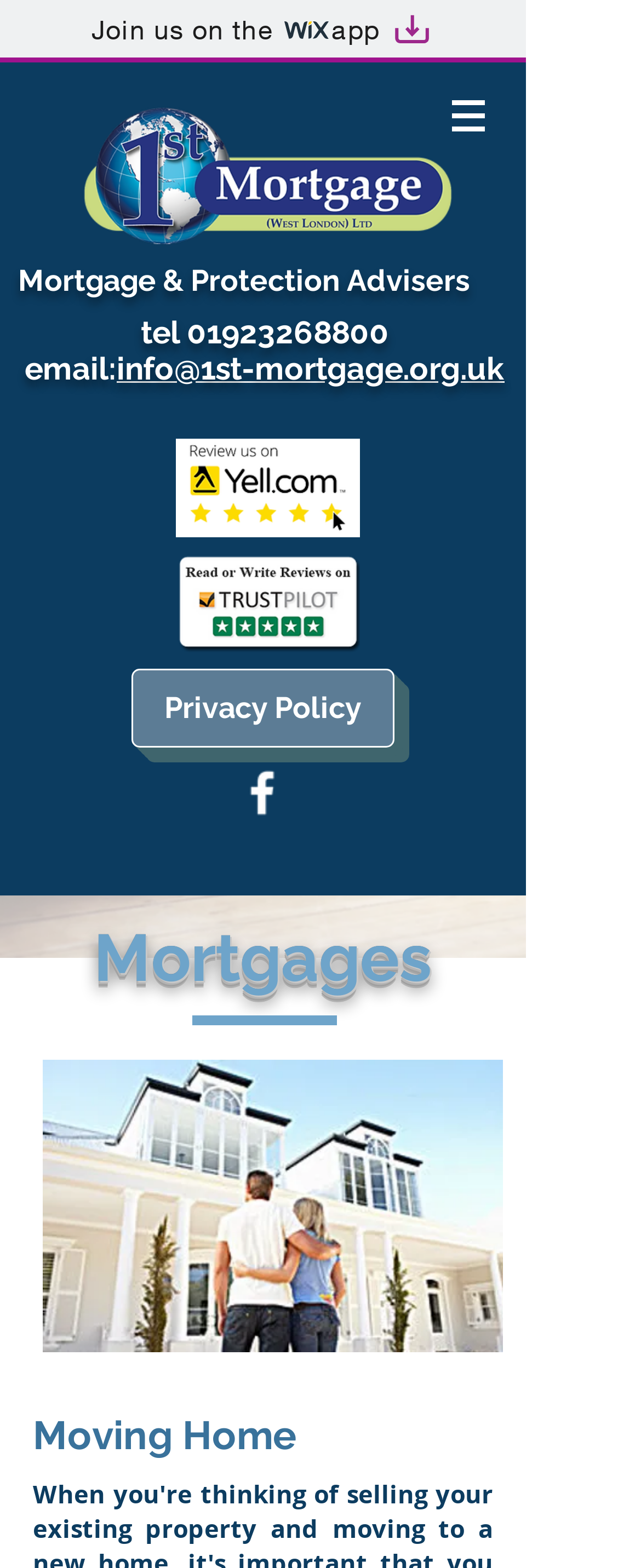Calculate the bounding box coordinates of the UI element given the description: "Privacy Policy".

[0.205, 0.426, 0.615, 0.477]